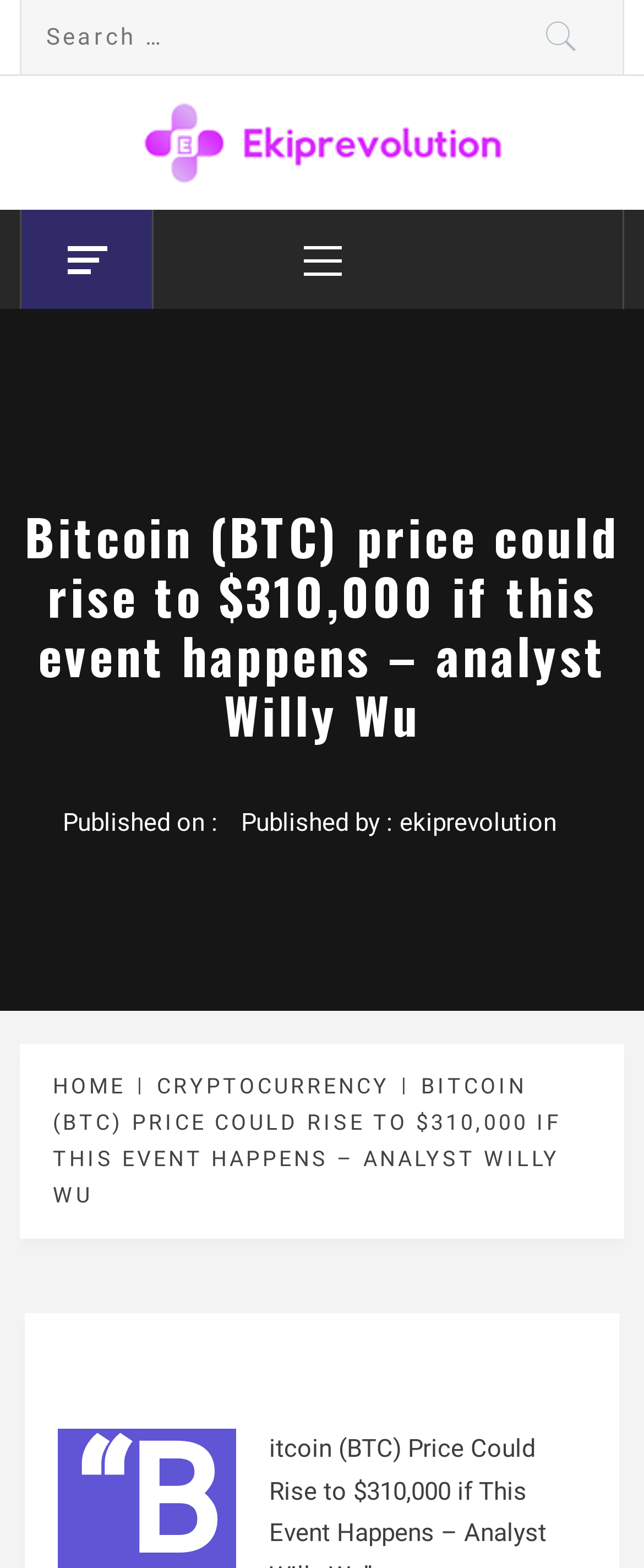Using the provided description: "parent_node: Search for: value="Search"", find the bounding box coordinates of the corresponding UI element. The output should be four float numbers between 0 and 1, in the format [left, top, right, bottom].

[0.774, 0.0, 0.967, 0.047]